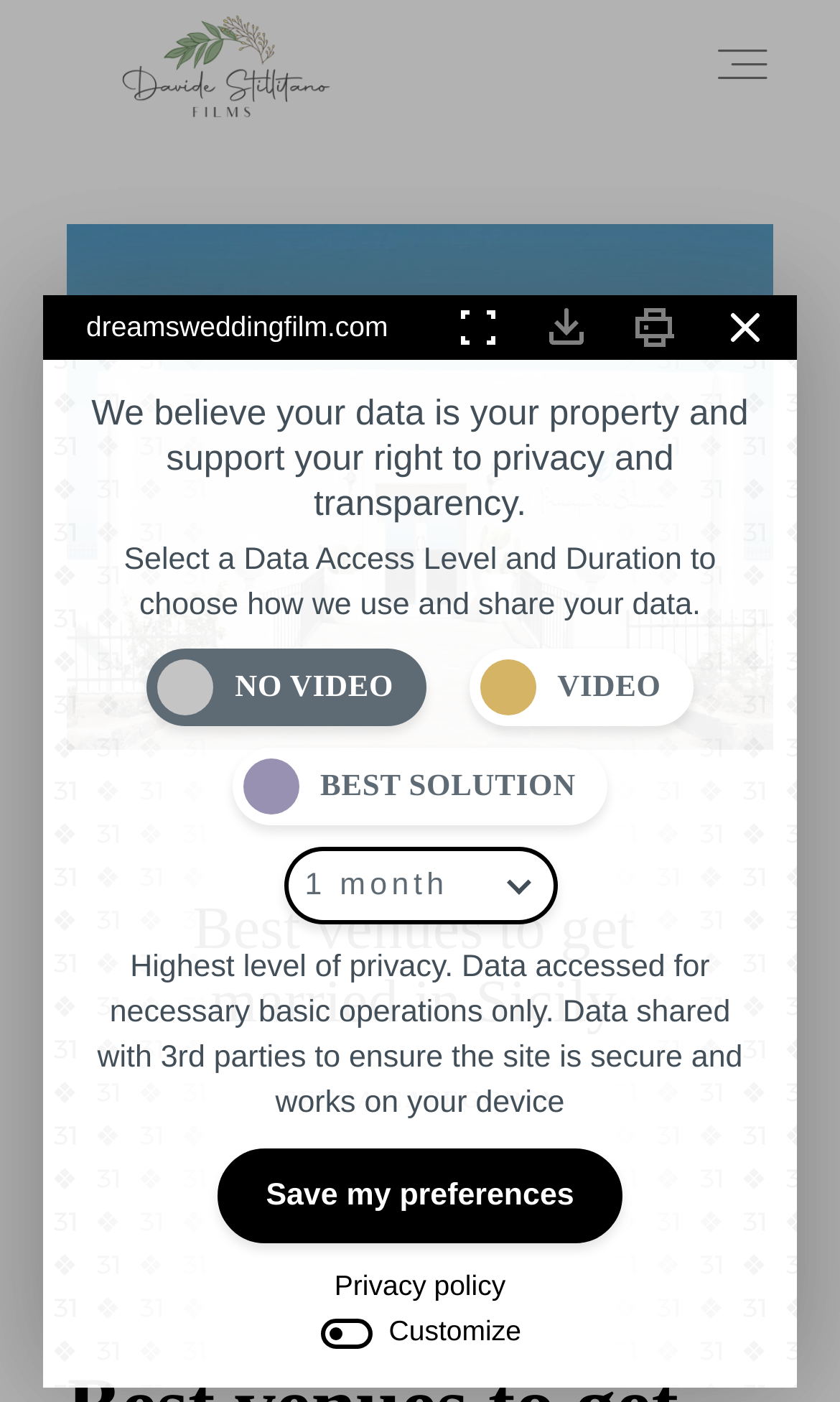Locate the heading on the webpage and return its text.

Best venues to get married in Sicily